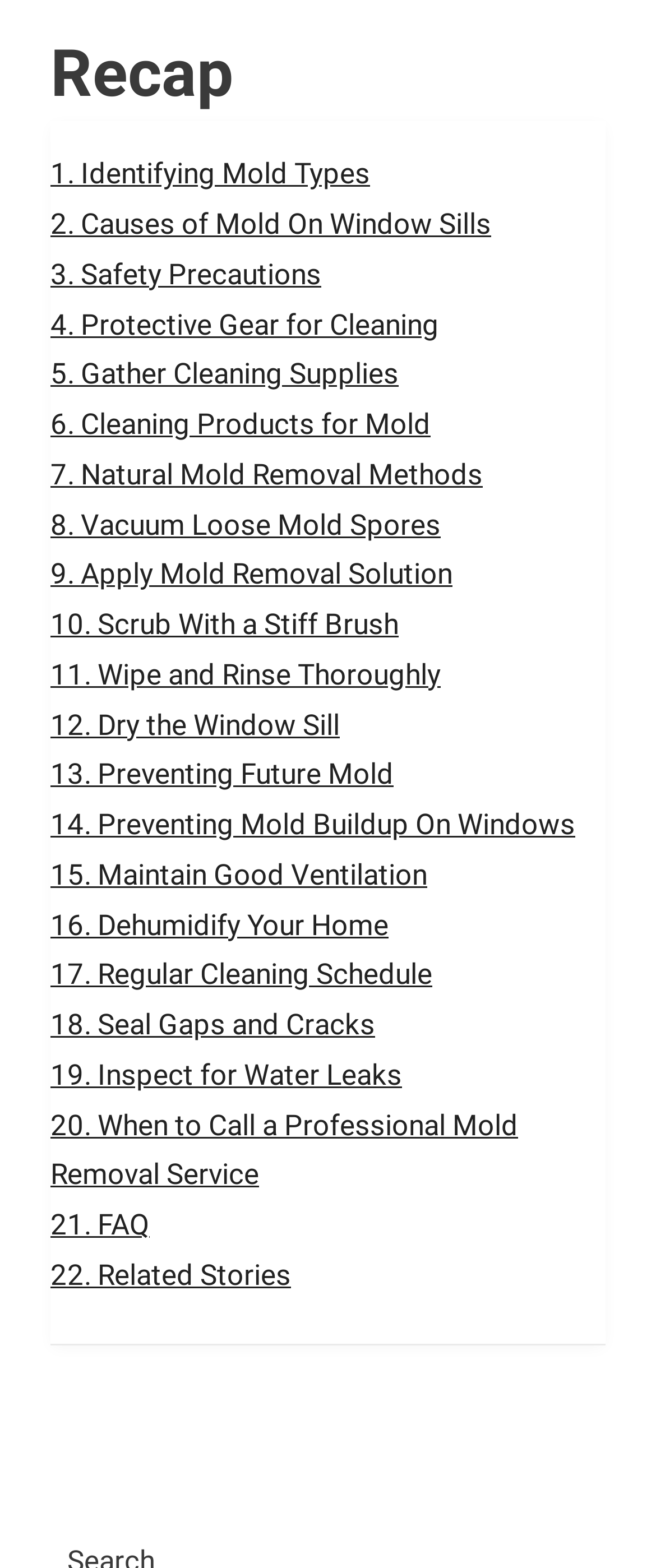Please reply to the following question using a single word or phrase: 
What is the topic of the webpage?

Mold removal and prevention